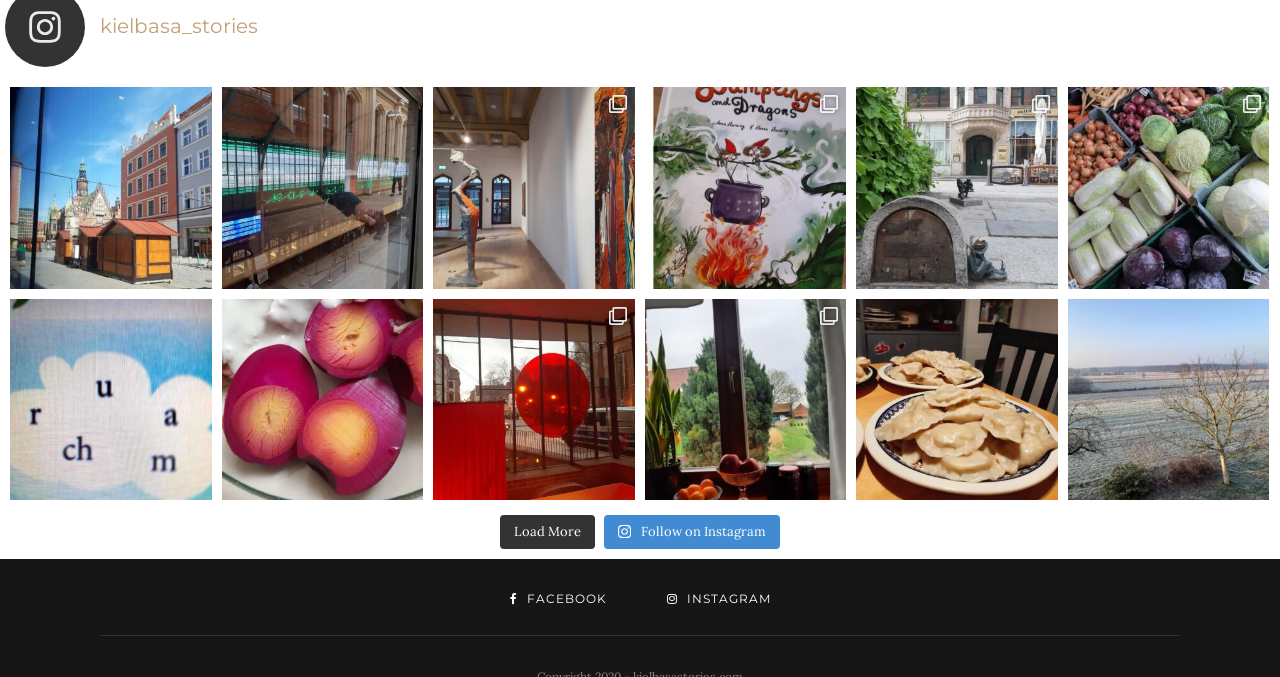For the following element description, predict the bounding box coordinates in the format (top-left x, top-left y, bottom-right x, bottom-right y). All values should be floating point numbers between 0 and 1. Description: Instagram

[0.521, 0.872, 0.602, 0.895]